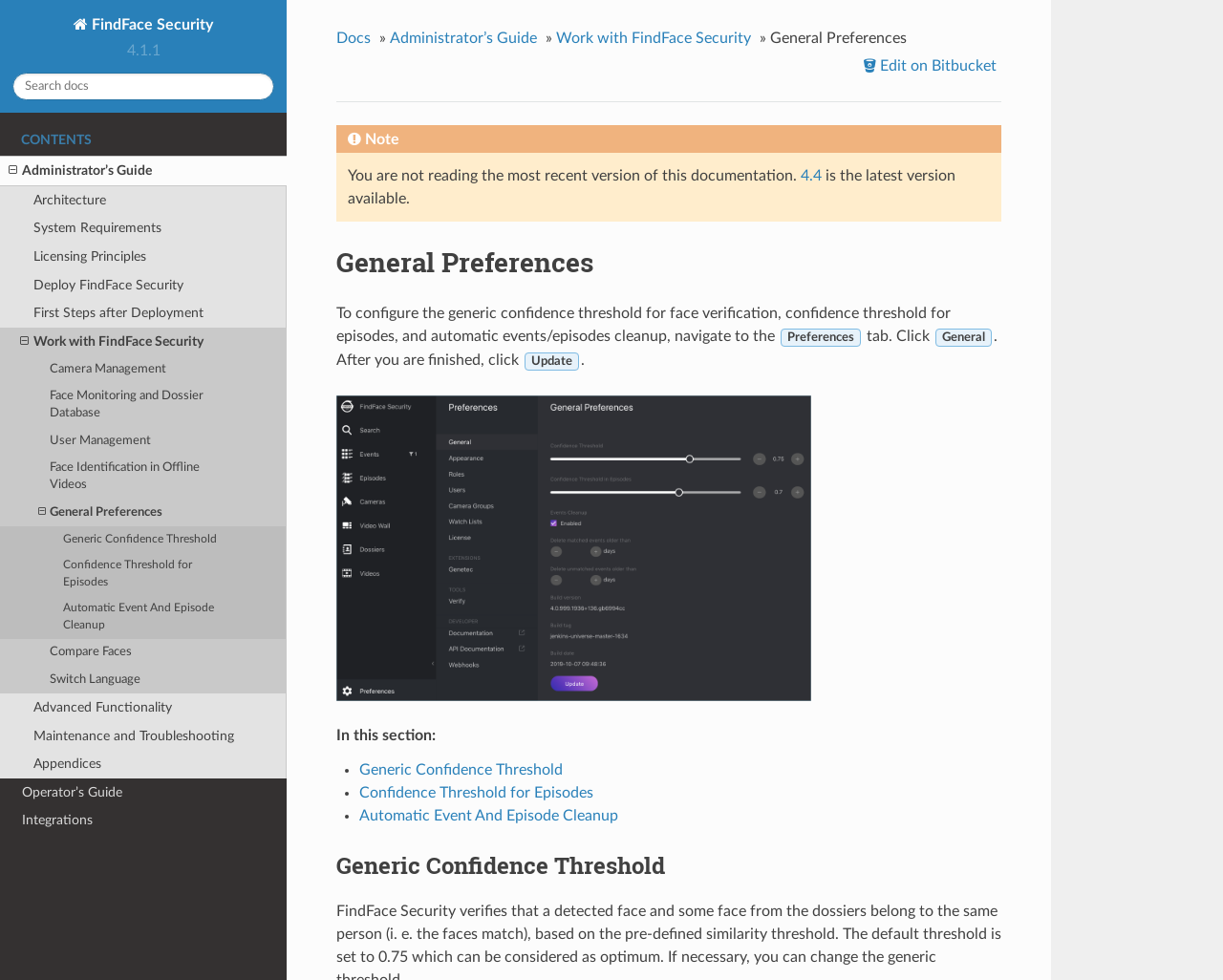Provide the bounding box coordinates of the HTML element this sentence describes: "alt="settings_en"".

[0.275, 0.551, 0.664, 0.566]